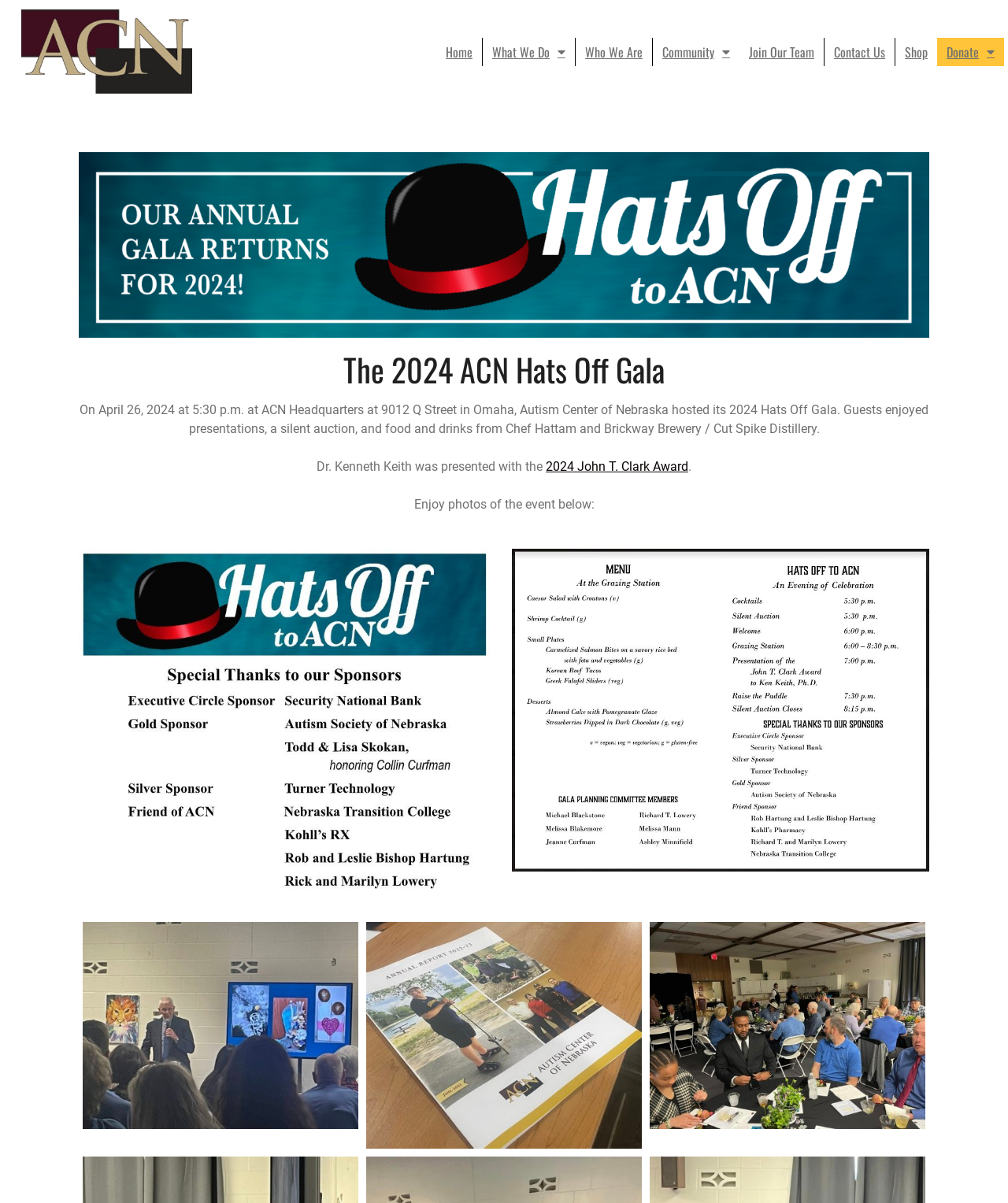Mark the bounding box of the element that matches the following description: "Shop".

[0.888, 0.031, 0.93, 0.055]